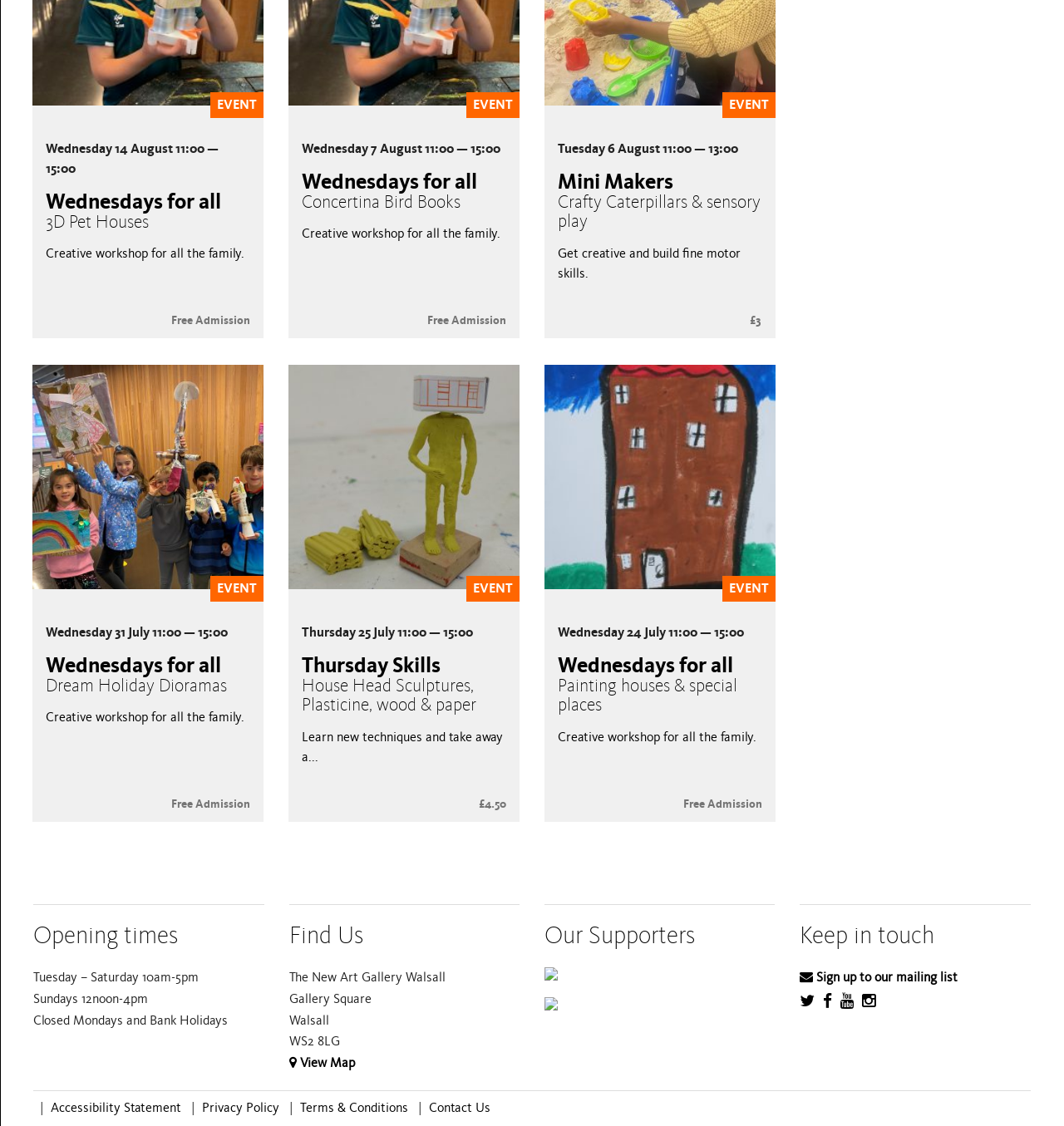What is the purpose of the 'View Map' link? Look at the image and give a one-word or short phrase answer.

To view the location of the art gallery on a map